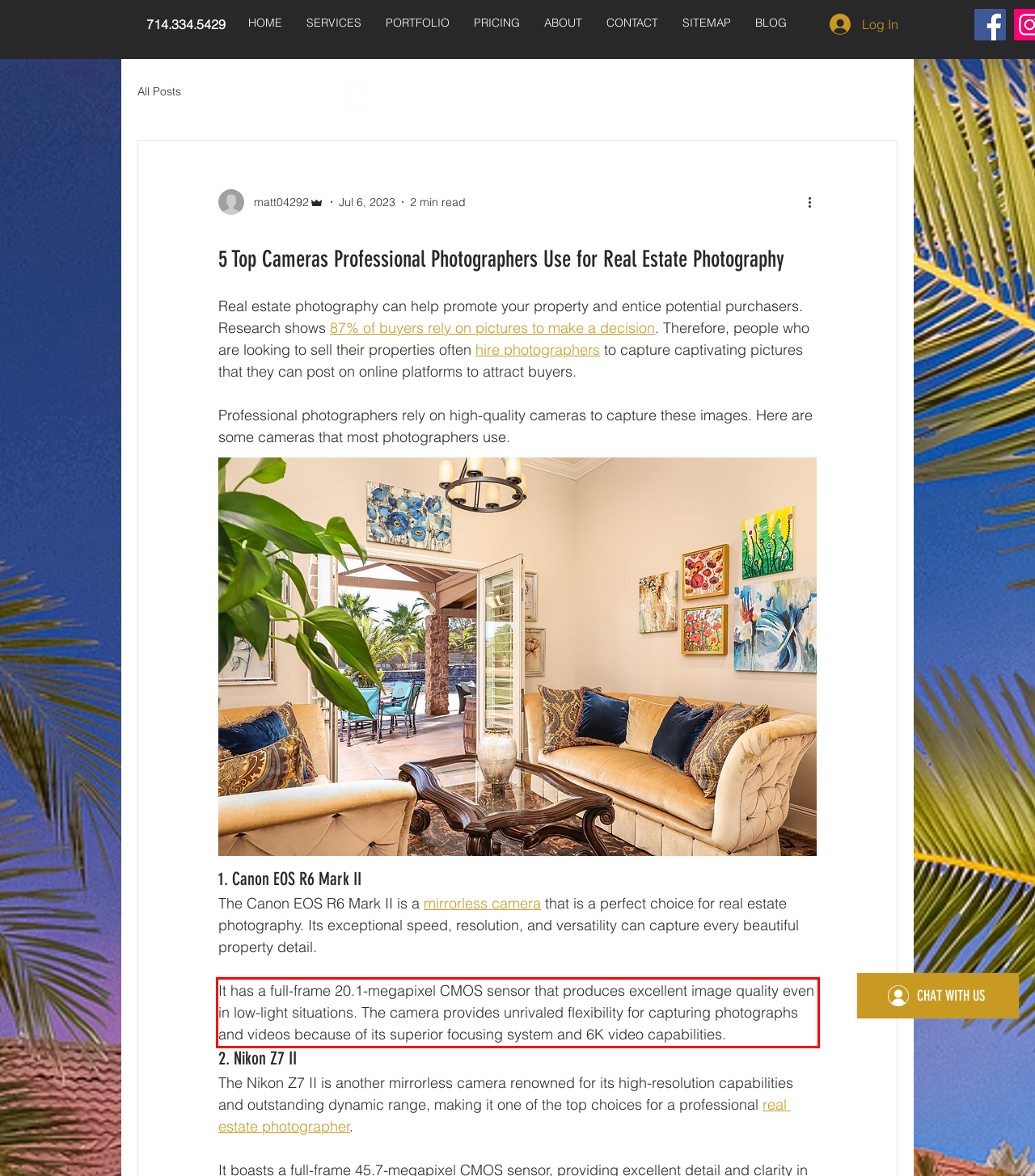In the screenshot of the webpage, find the red bounding box and perform OCR to obtain the text content restricted within this red bounding box.

It has a full-frame 20.1-megapixel CMOS sensor that produces excellent image quality even in low-light situations. The camera provides unrivaled flexibility for capturing photographs and videos because of its superior focusing system and 6K video capabilities.